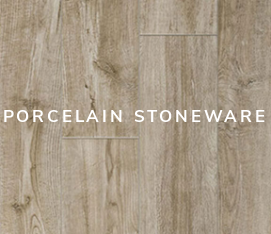What is the flooring designed to mimic?
Craft a detailed and extensive response to the question.

The design of the porcelain stoneware flooring highlights warm tones and a textured finish, which is meant to mimic the look of real wood, adding a touch of elegance to any indoor space.